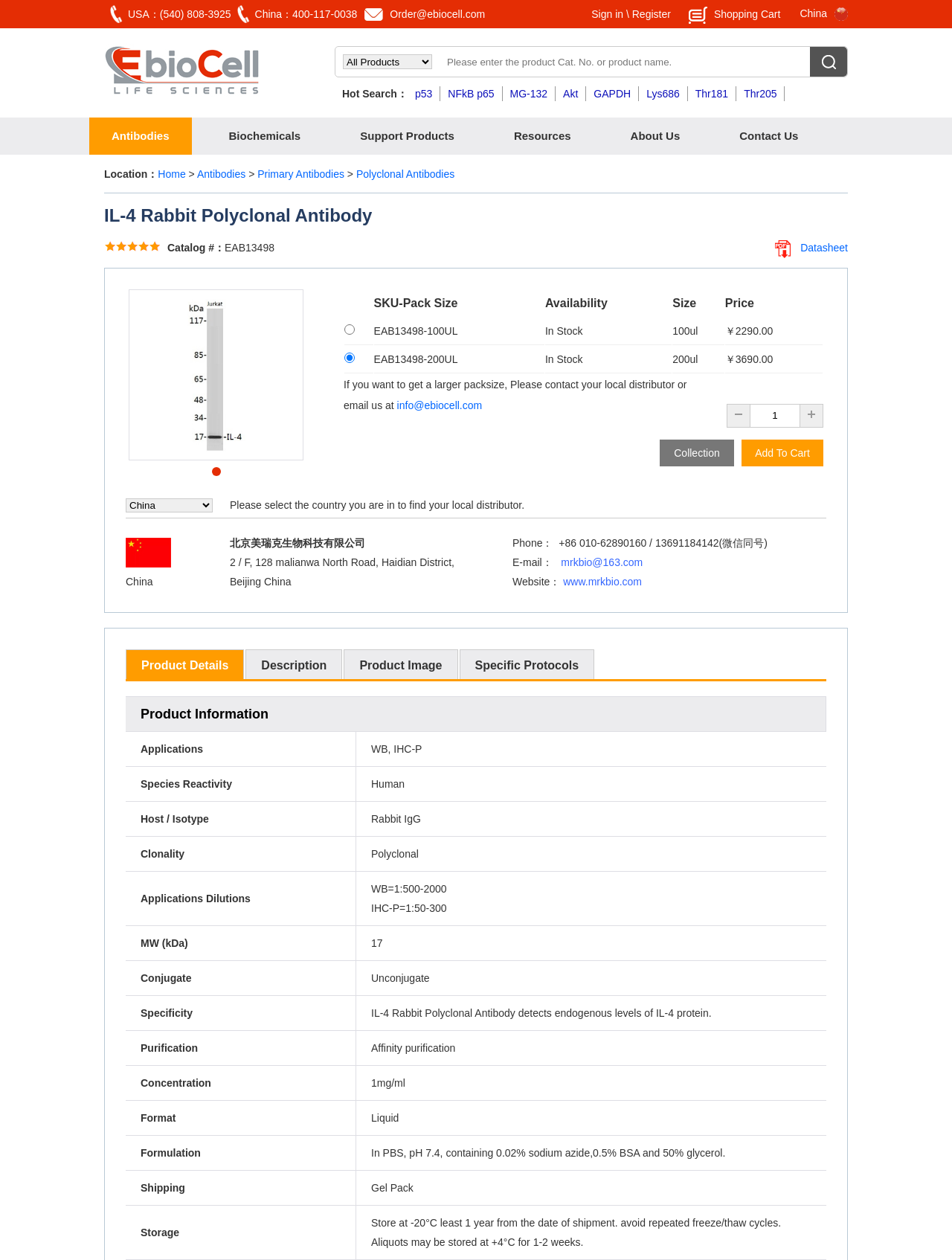Respond to the following query with just one word or a short phrase: 
What is the function of the 'Add To Cart' button?

To add the product to the shopping cart